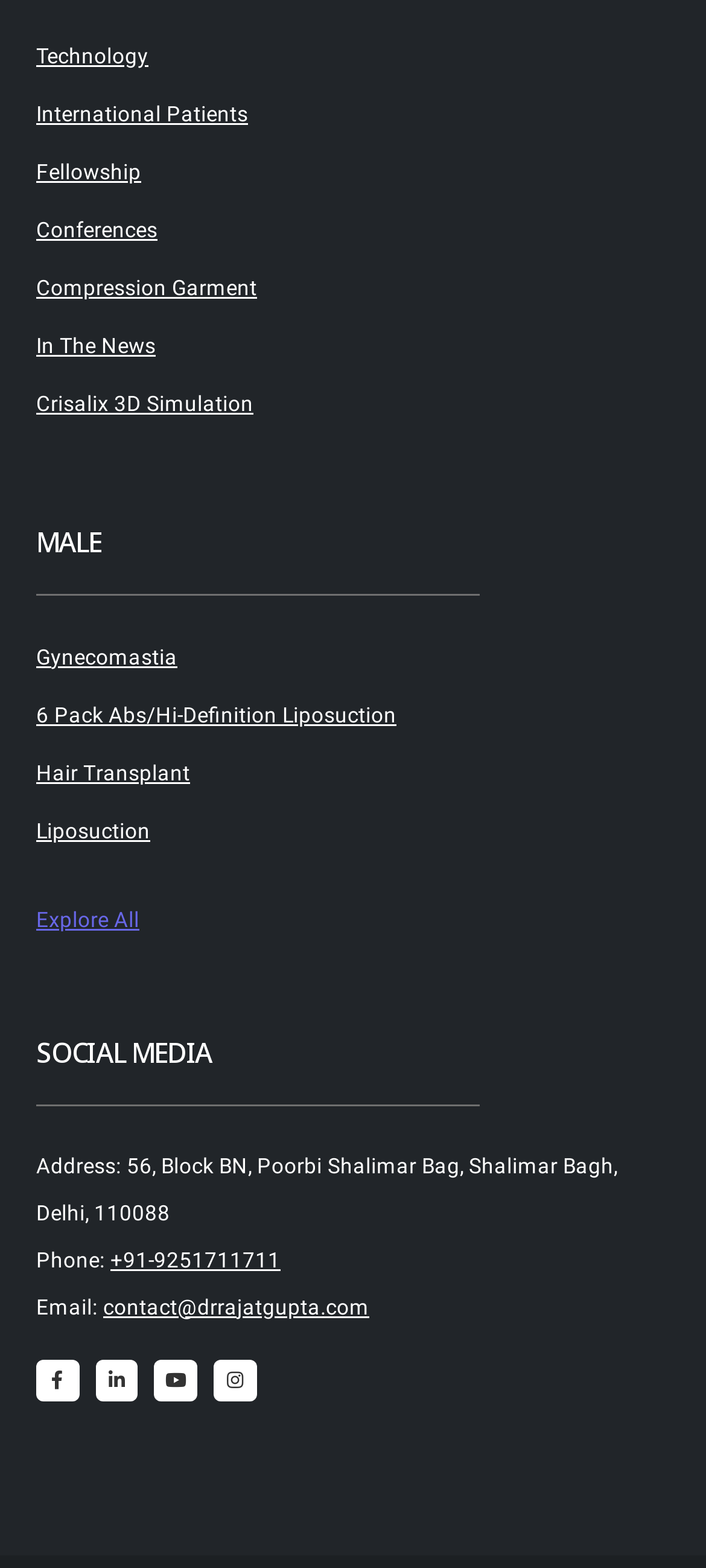What is the phone number of the clinic?
Based on the screenshot, provide a one-word or short-phrase response.

+91-9251711711